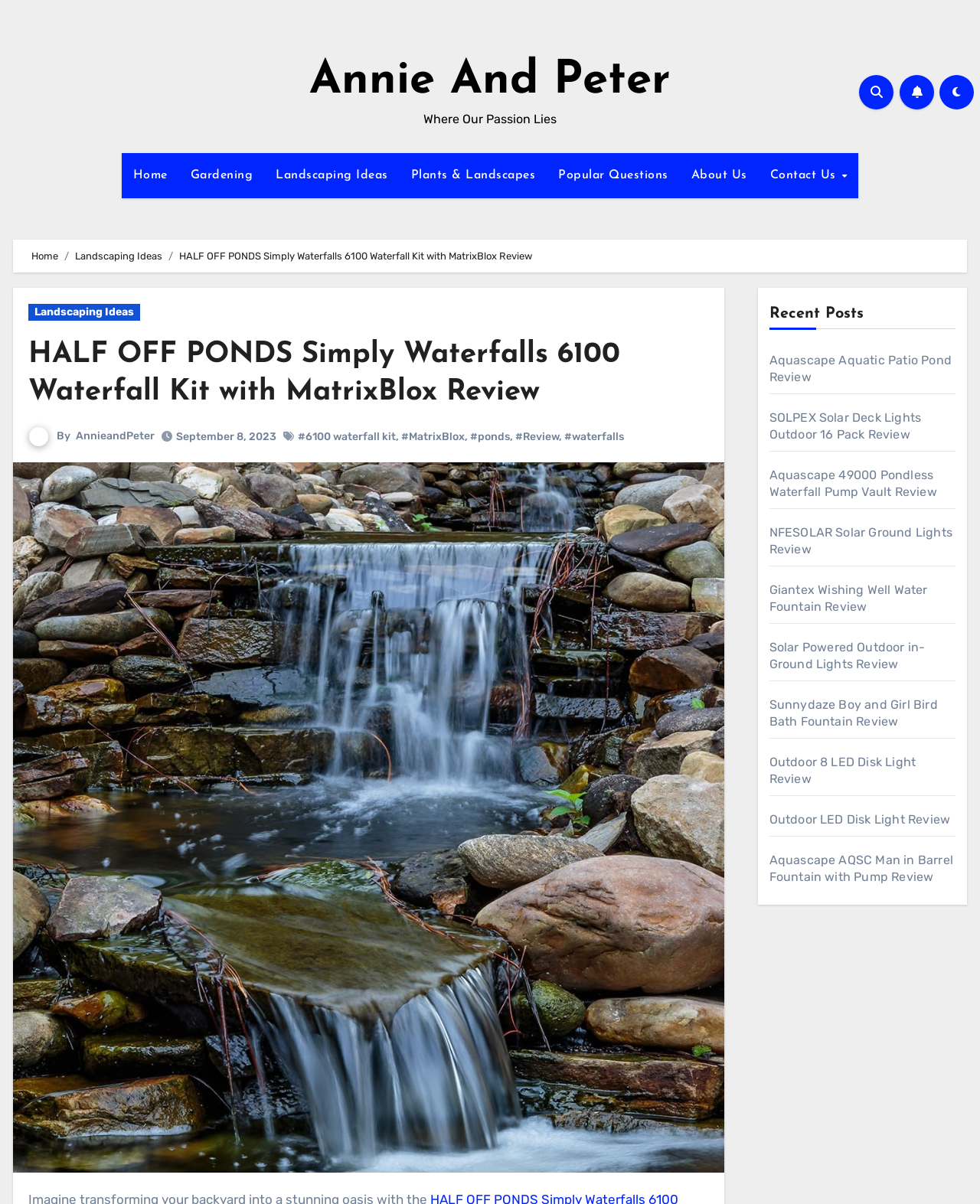Please determine the bounding box coordinates of the area that needs to be clicked to complete this task: 'Click on the 'Contact Us' link'. The coordinates must be four float numbers between 0 and 1, formatted as [left, top, right, bottom].

[0.774, 0.127, 0.876, 0.165]